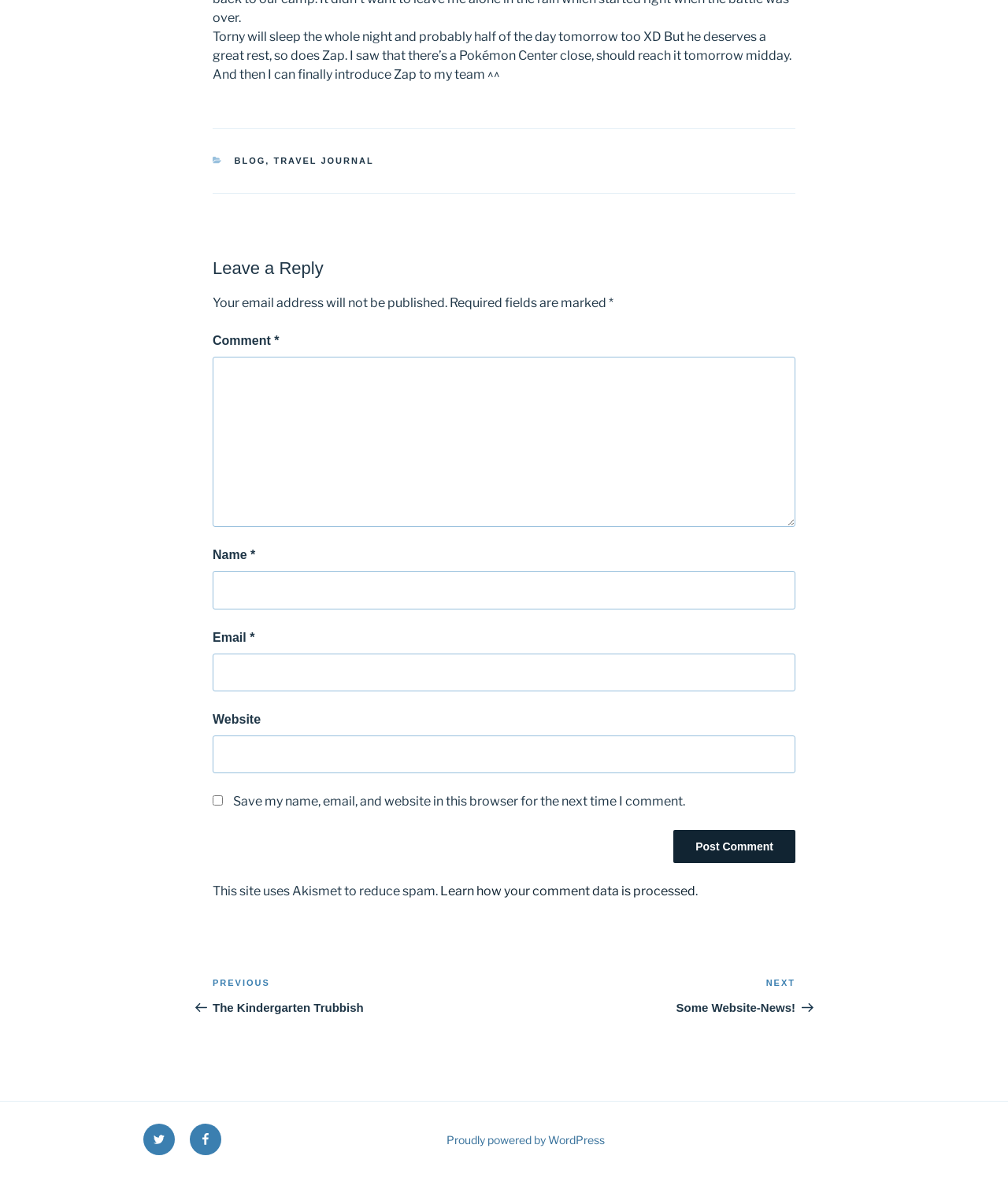For the element described, predict the bounding box coordinates as (top-left x, top-left y, bottom-right x, bottom-right y). All values should be between 0 and 1. Element description: Previous PostPrevious The Kindergarten Trubbish

[0.211, 0.829, 0.5, 0.861]